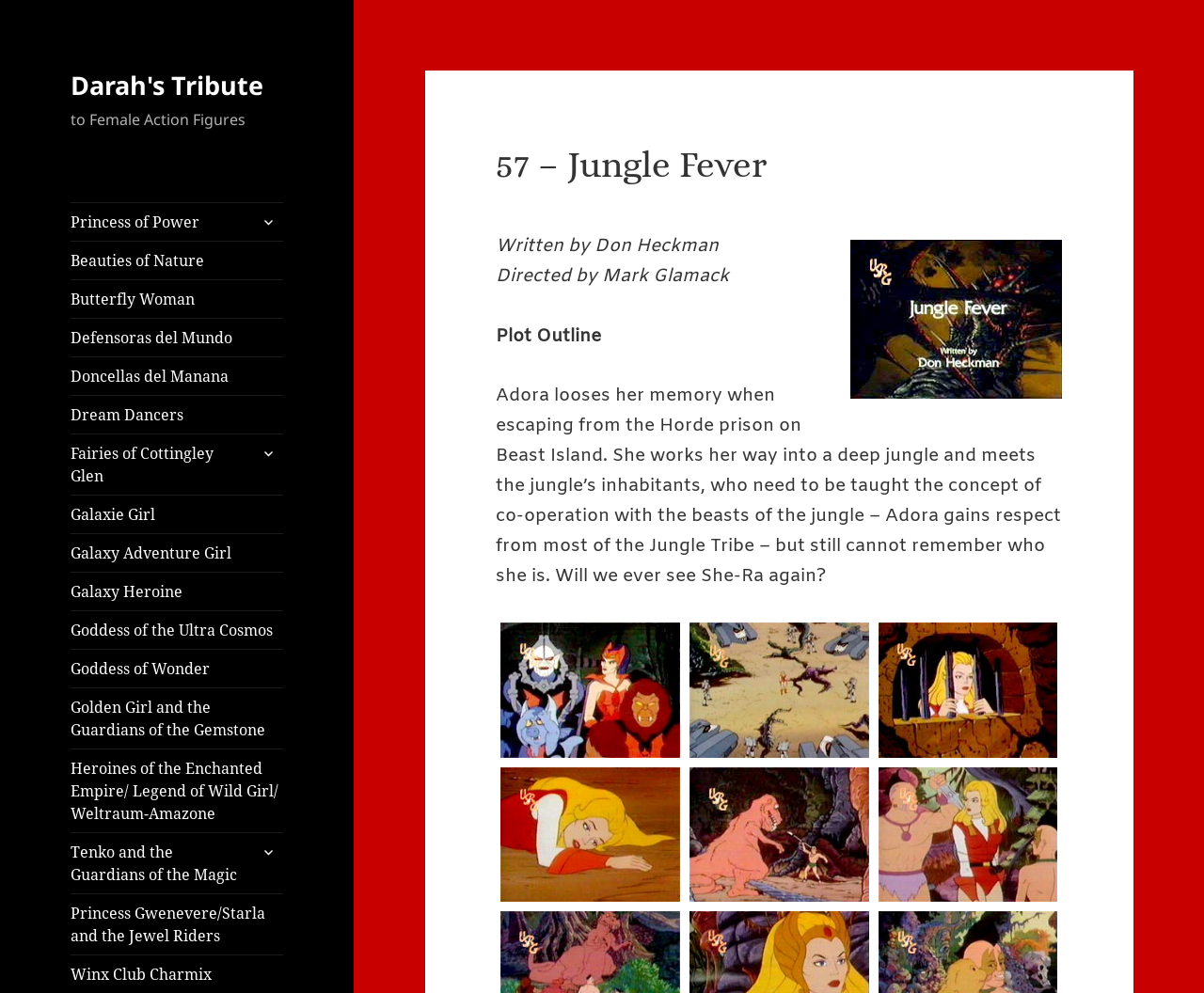Please determine the bounding box of the UI element that matches this description: Princess of Power. The coordinates should be given as (top-left x, top-left y, bottom-right x, bottom-right y), with all values between 0 and 1.

[0.059, 0.204, 0.235, 0.242]